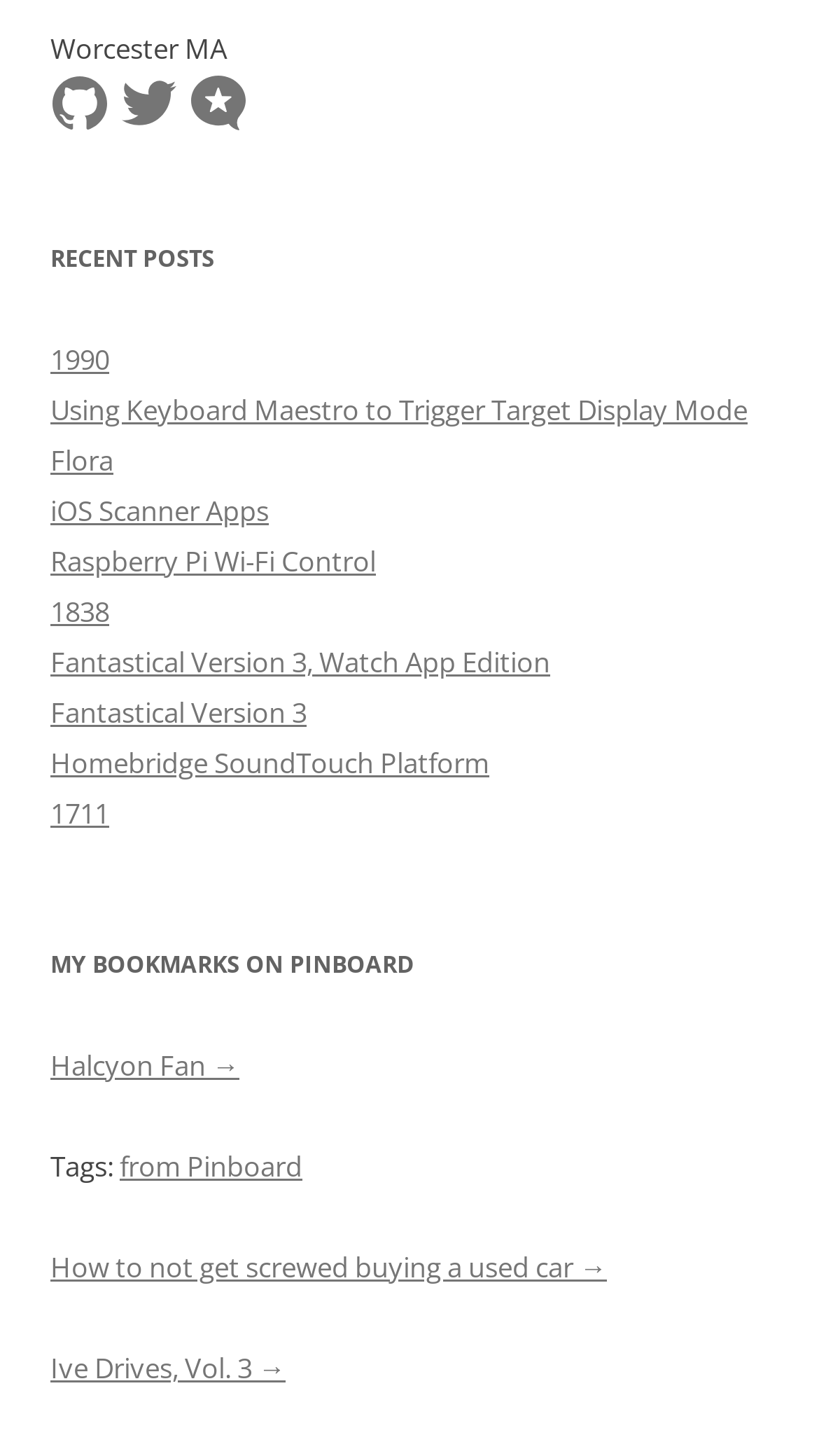Respond concisely with one word or phrase to the following query:
Where is Jeff from?

Worcester, MA